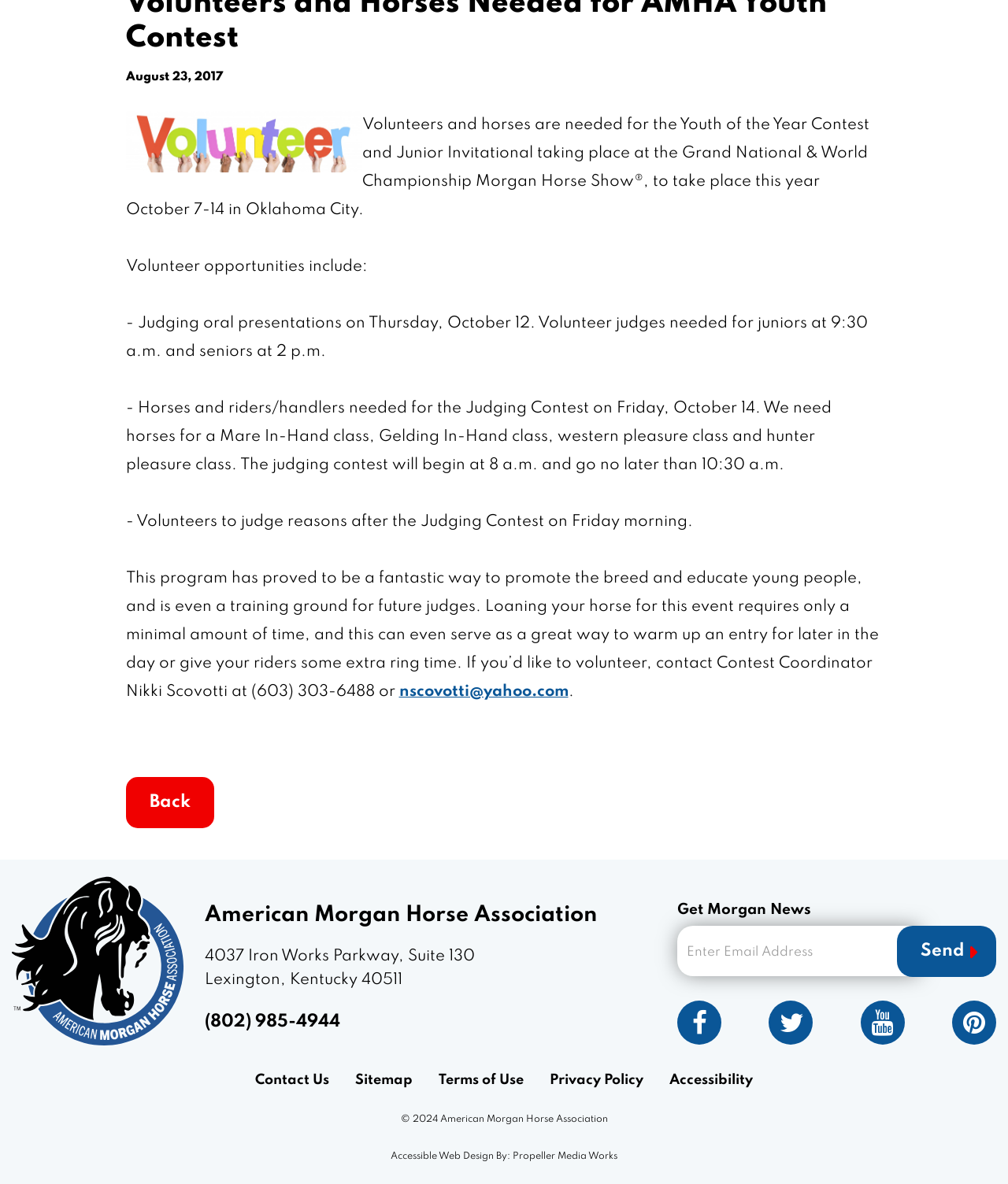Please find the bounding box coordinates in the format (top-left x, top-left y, bottom-right x, bottom-right y) for the given element description. Ensure the coordinates are floating point numbers between 0 and 1. Description: Terms of Use

[0.423, 0.906, 0.531, 0.918]